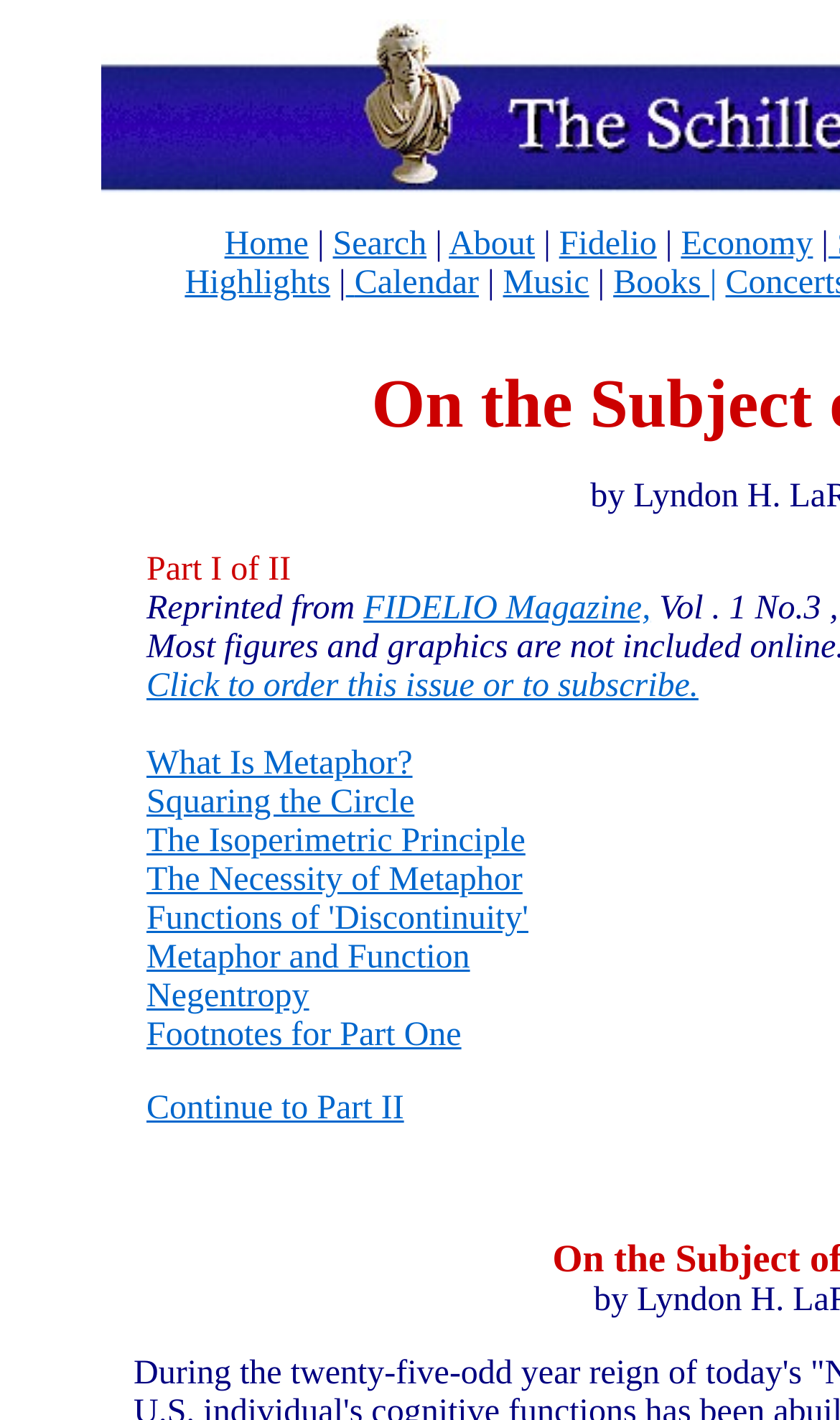Find the bounding box coordinates of the area that needs to be clicked in order to achieve the following instruction: "View the Calendar". The coordinates should be specified as four float numbers between 0 and 1, i.e., [left, top, right, bottom].

[0.422, 0.187, 0.57, 0.212]